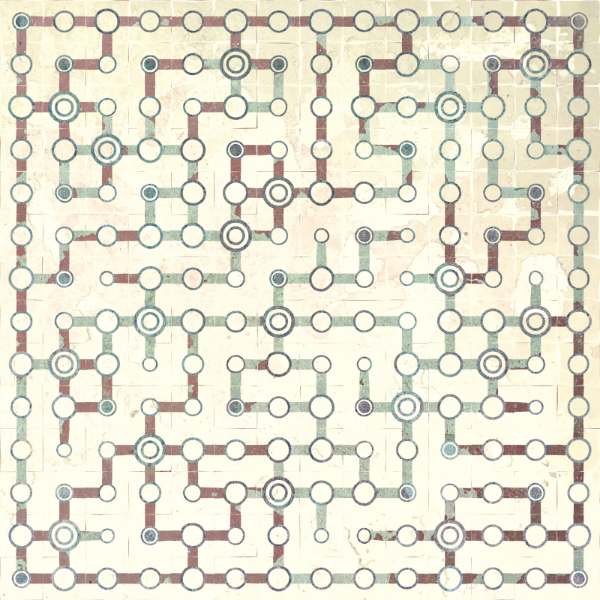What is the background color of the image?
Answer the question based on the image using a single word or a brief phrase.

Light-colored